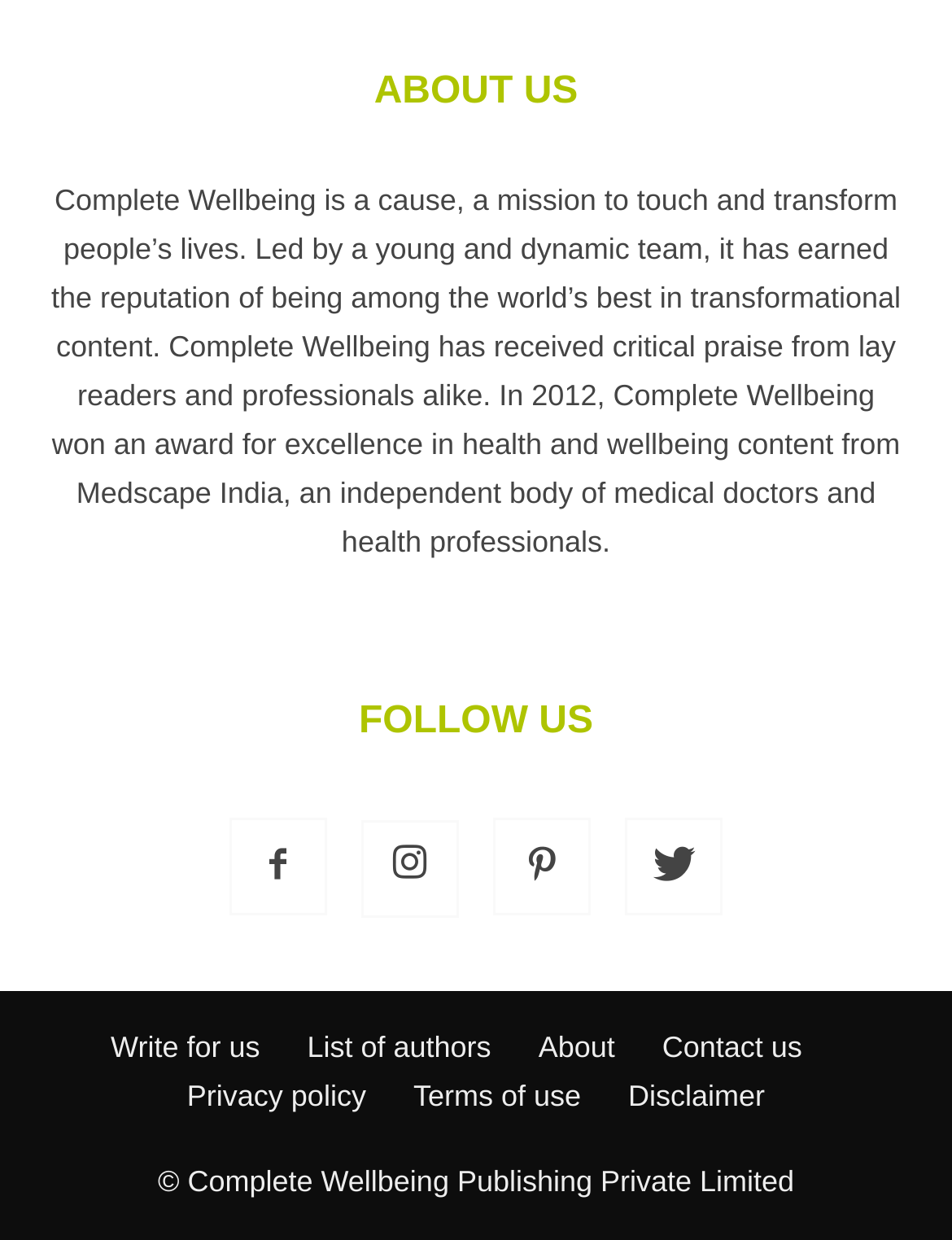Give a concise answer of one word or phrase to the question: 
What is the copyright information?

Complete Wellbeing Publishing Private Limited